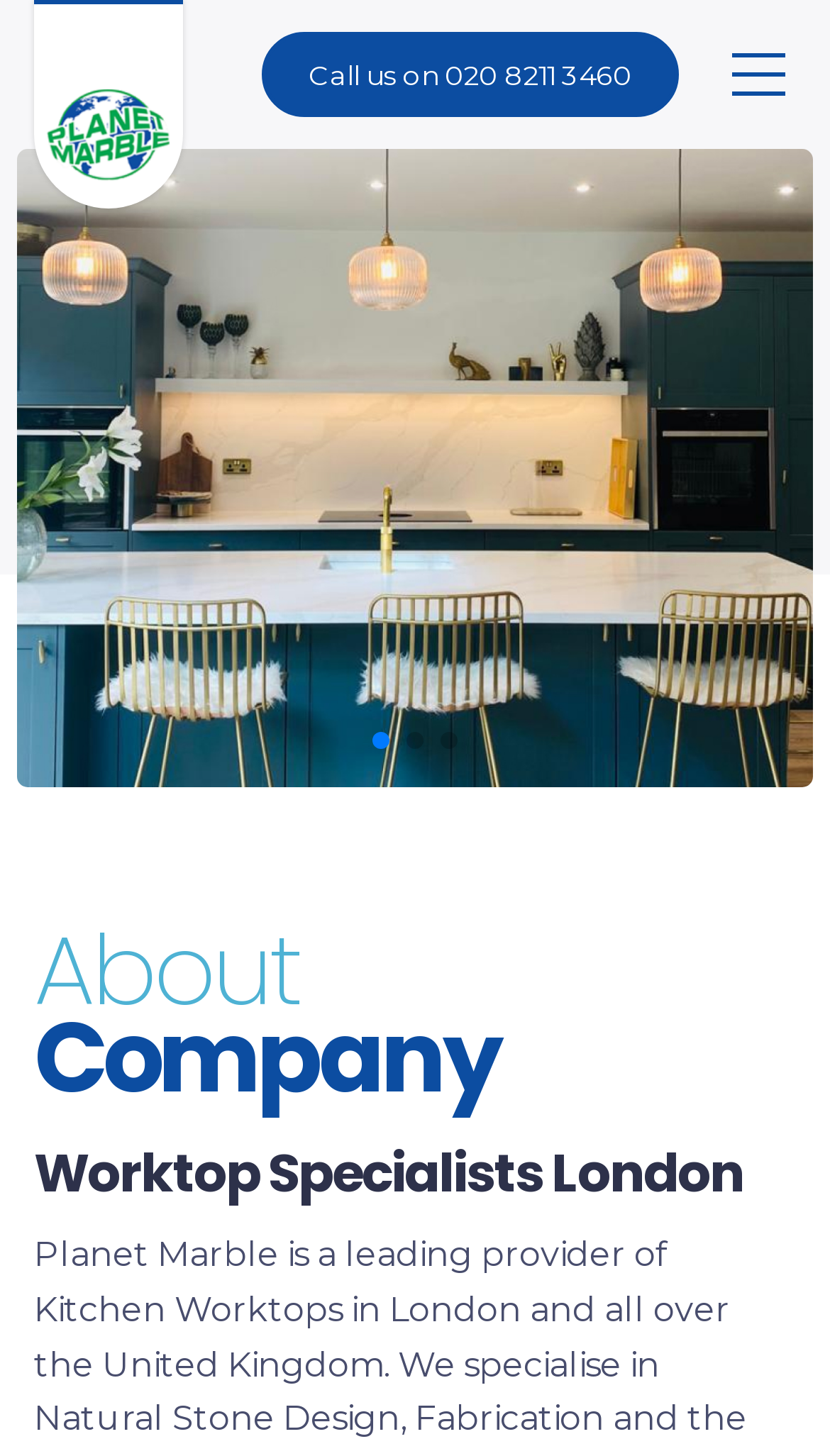Determine the bounding box coordinates of the clickable region to follow the instruction: "call us".

[0.315, 0.022, 0.818, 0.081]